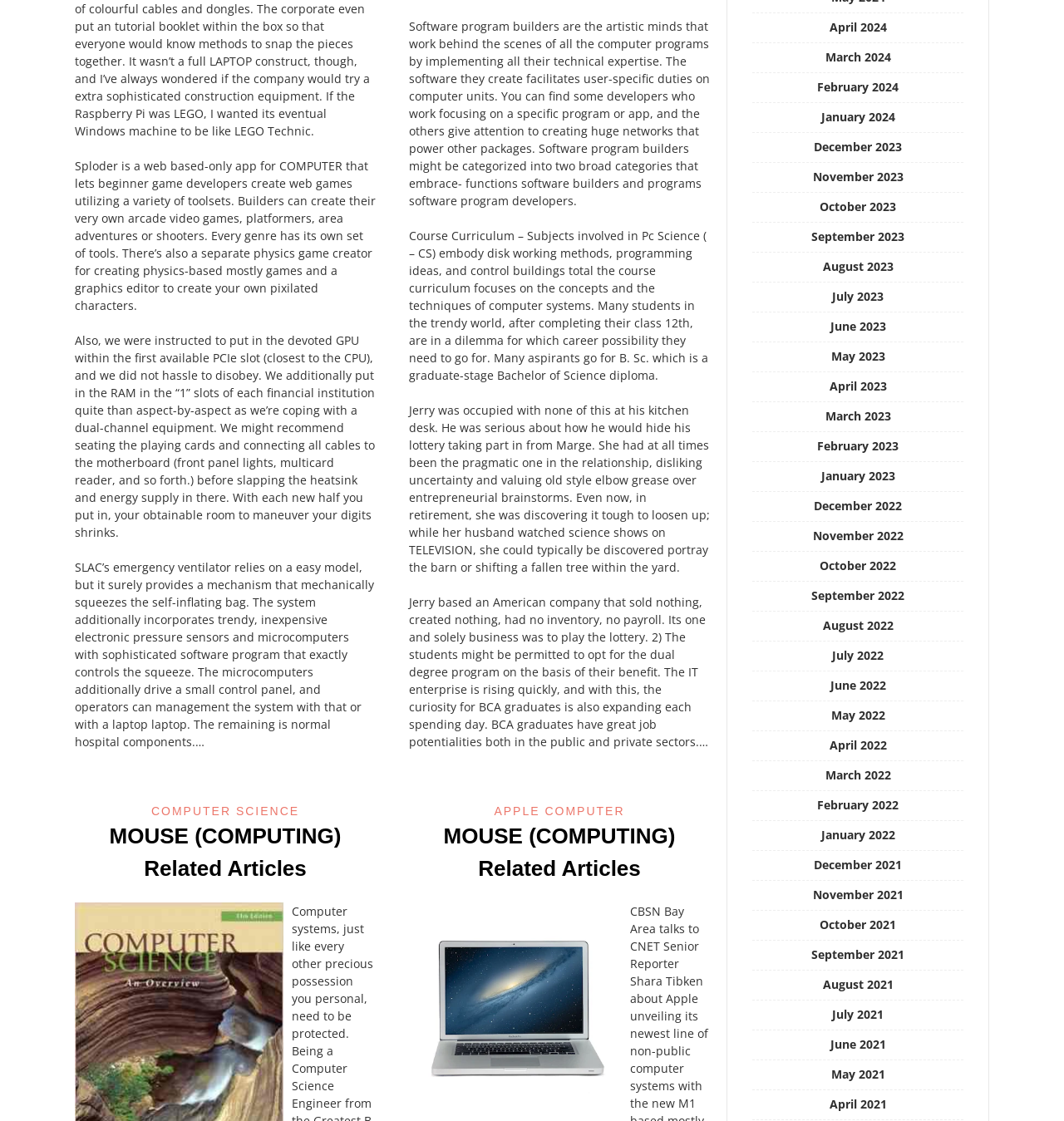Using the information in the image, could you please answer the following question in detail:
What is the image with ID 406?

The image with ID 406 is an image of Apple Computer, as indicated by the OCR text 'Apple Computer'.